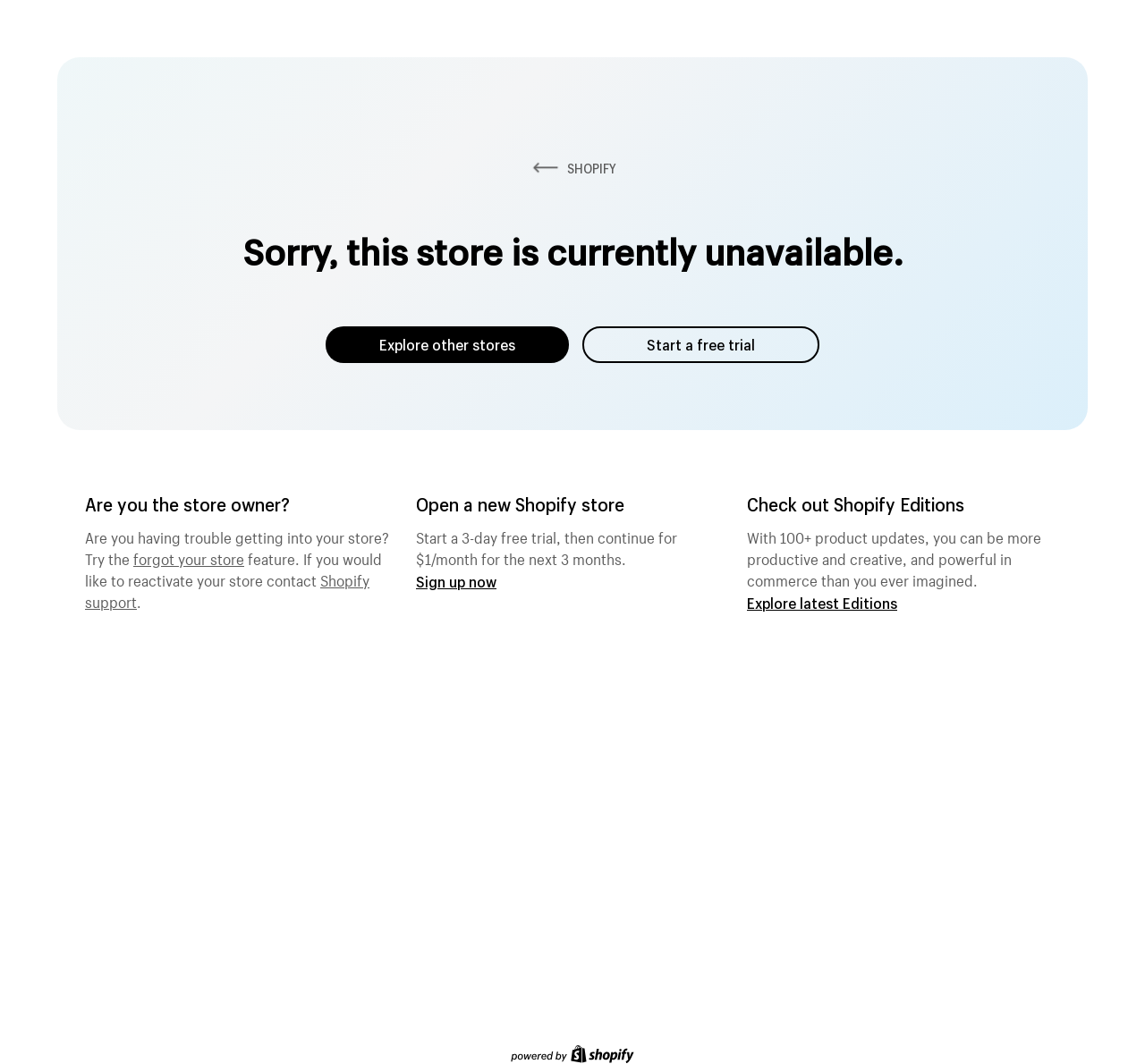Extract the bounding box coordinates for the described element: "Explore latest Editions". The coordinates should be represented as four float numbers between 0 and 1: [left, top, right, bottom].

[0.652, 0.558, 0.784, 0.575]